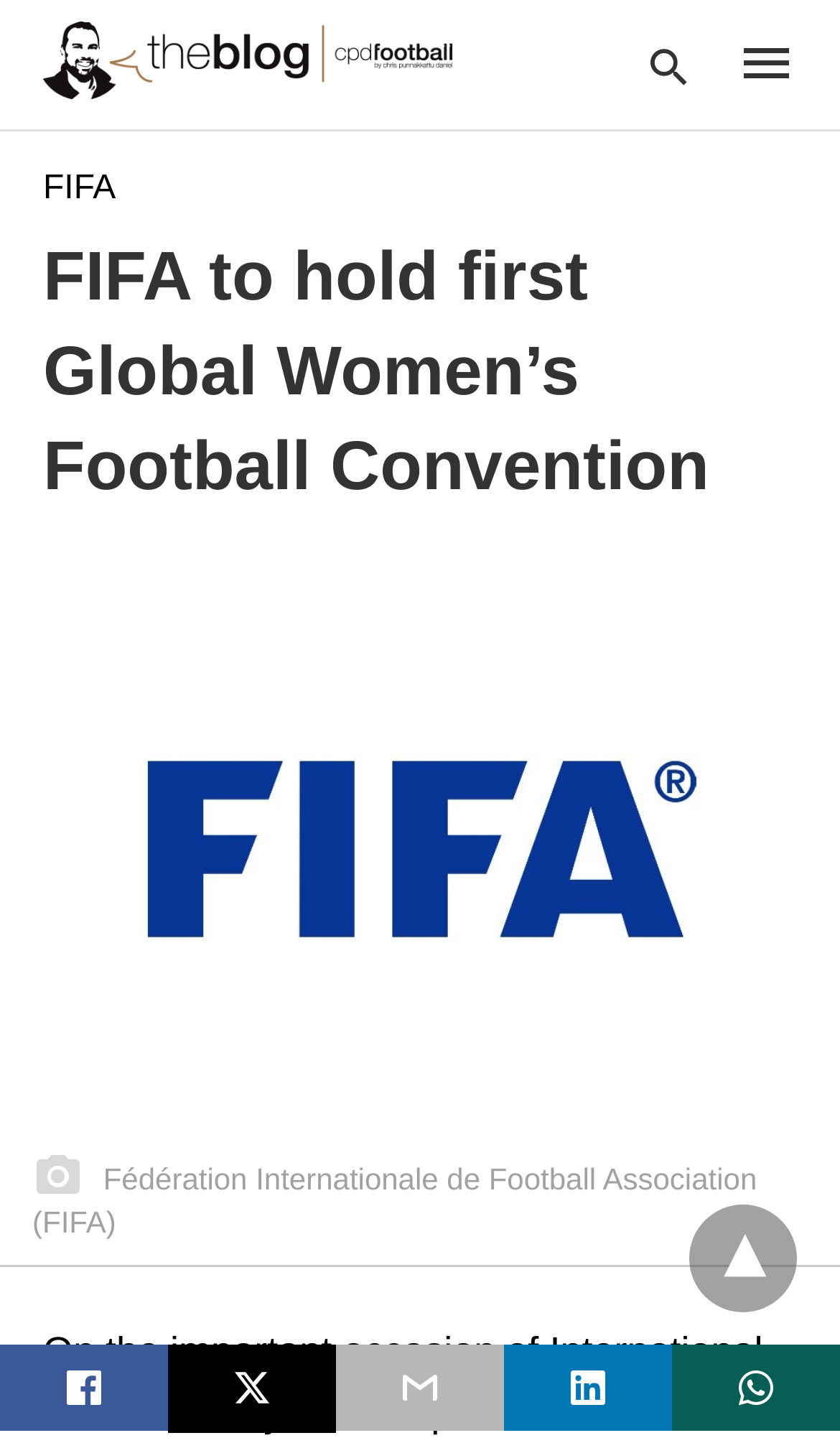Find the bounding box coordinates of the area that needs to be clicked in order to achieve the following instruction: "go to the blog". The coordinates should be specified as four float numbers between 0 and 1, i.e., [left, top, right, bottom].

[0.051, 0.014, 0.538, 0.069]